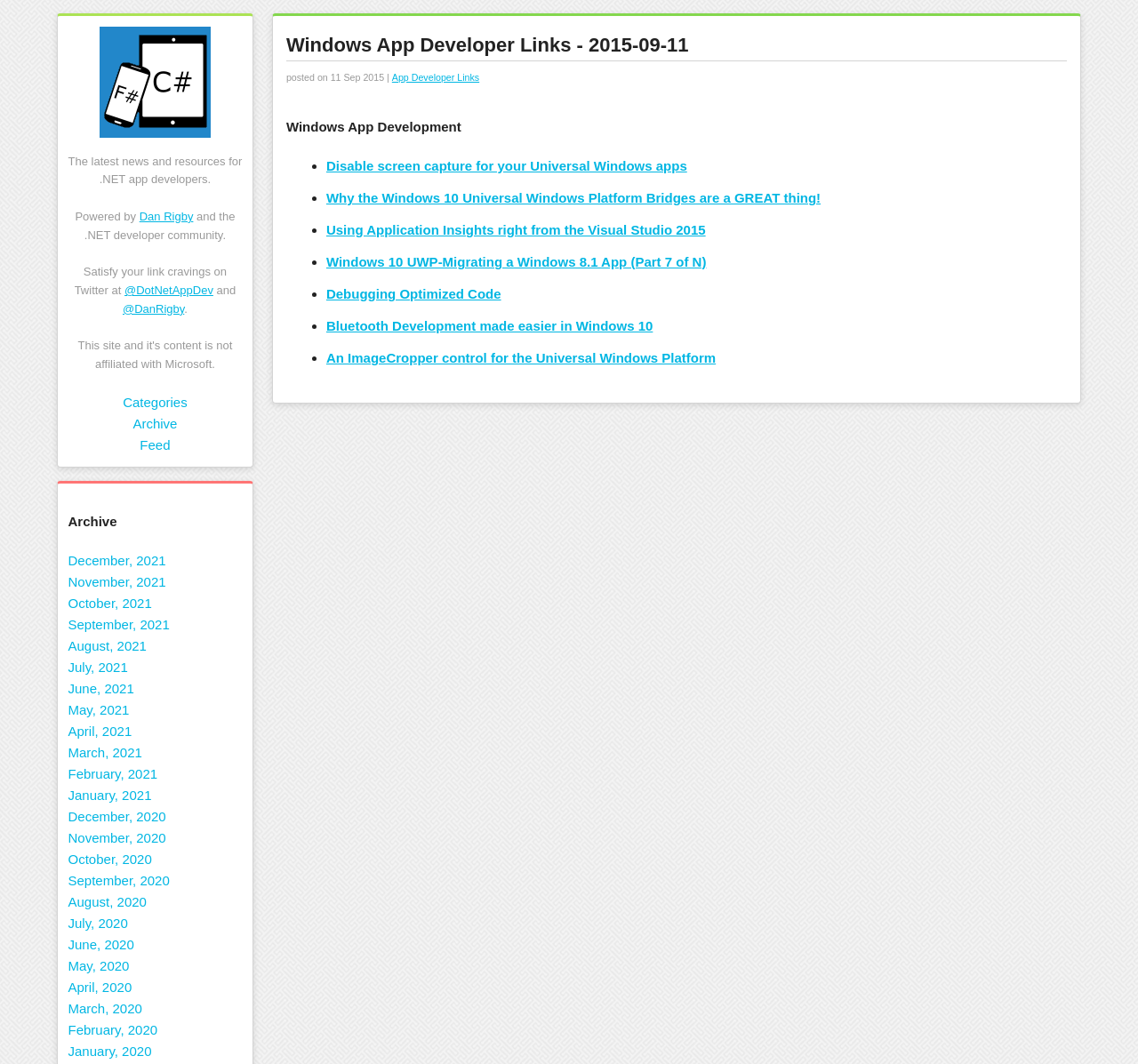Respond to the following query with just one word or a short phrase: 
What is the Twitter handle mentioned on the webpage?

@DotNetAppDev